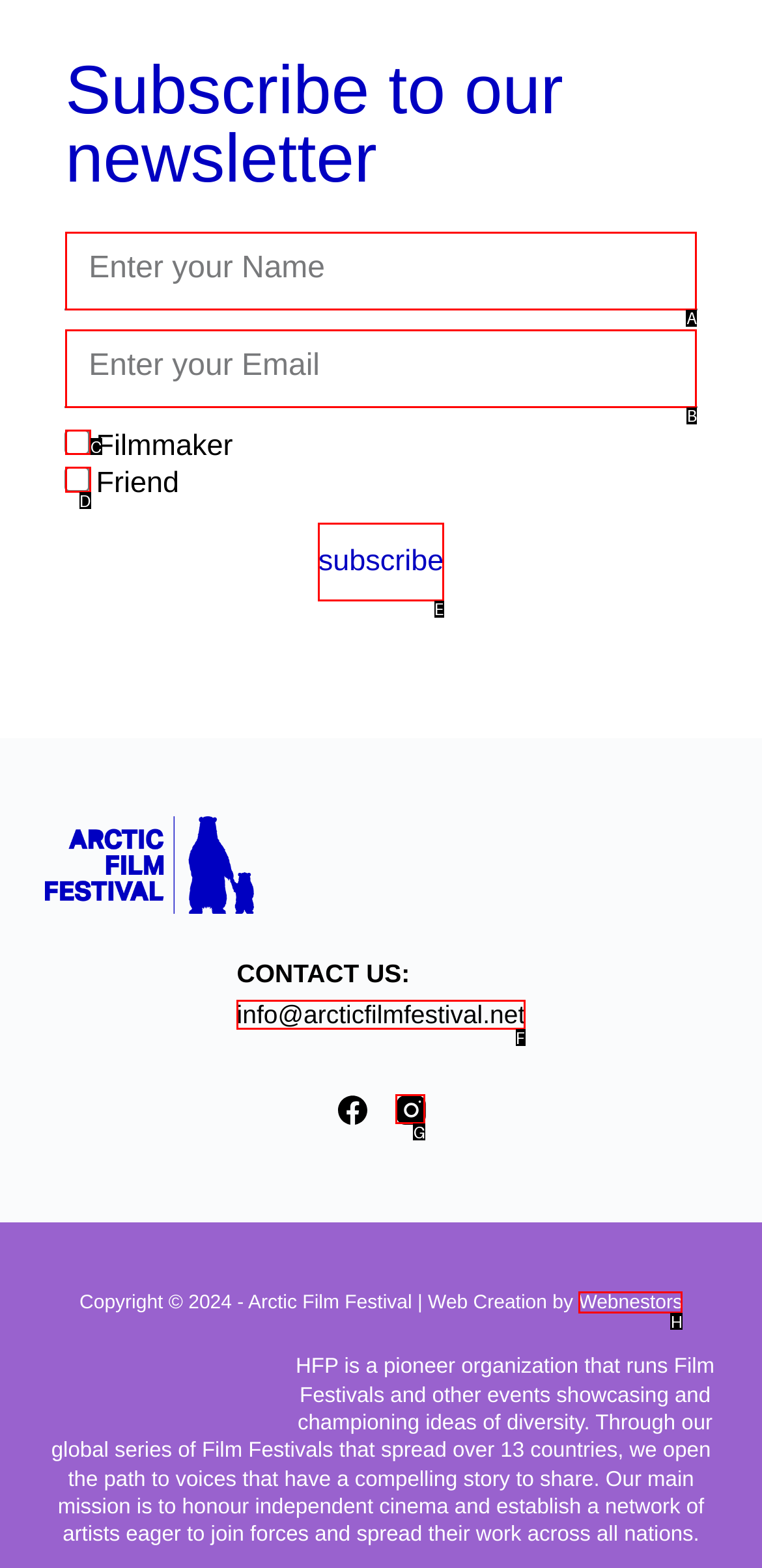Determine which HTML element to click for this task: Check the Filmmaker checkbox Provide the letter of the selected choice.

C